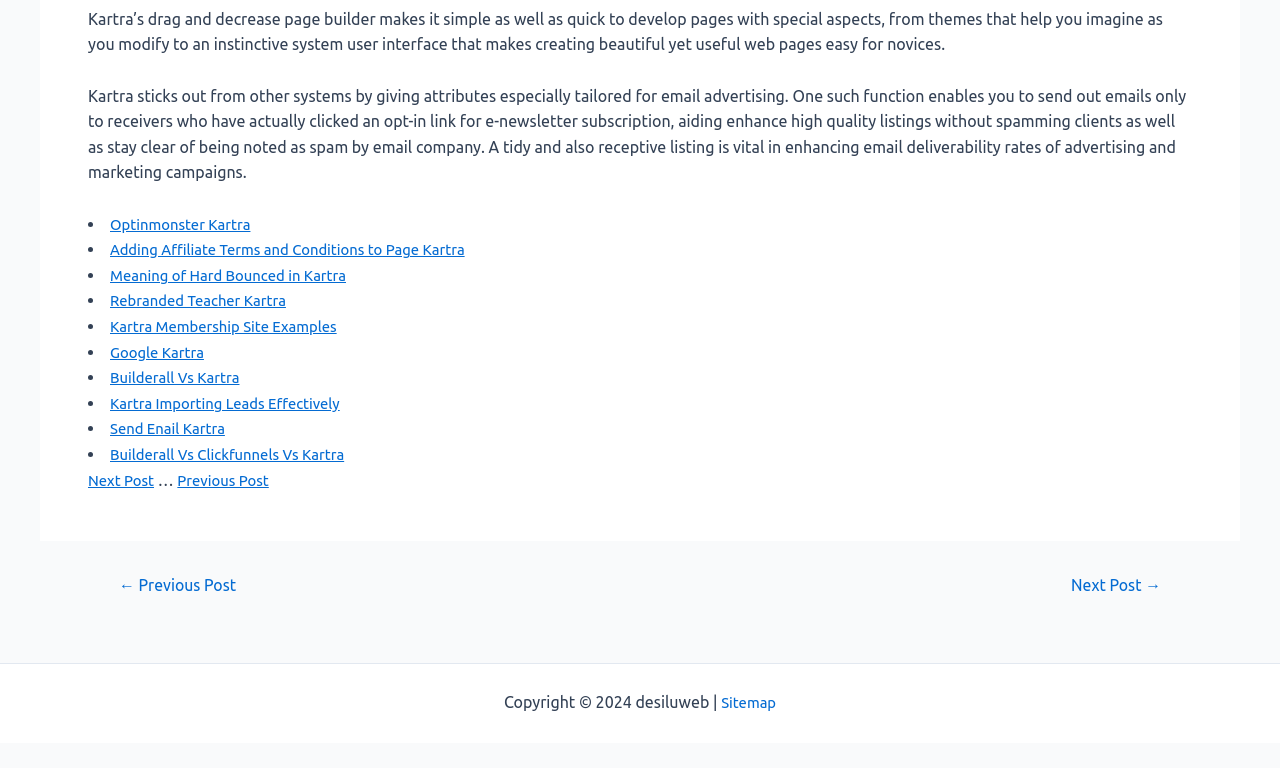Identify the coordinates of the bounding box for the element that must be clicked to accomplish the instruction: "Click on 'Previous Post'".

[0.143, 0.613, 0.22, 0.636]